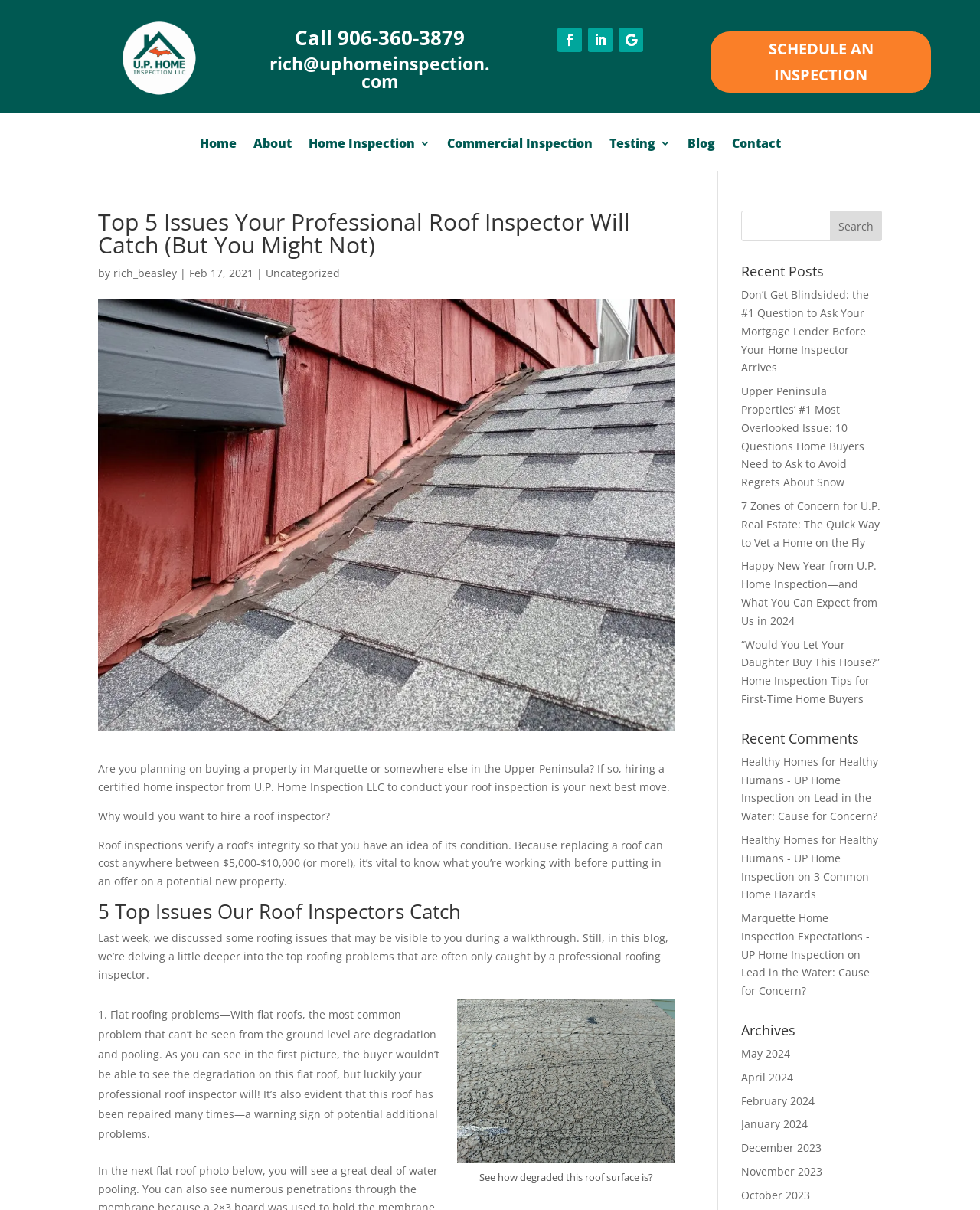Pinpoint the bounding box coordinates of the element to be clicked to execute the instruction: "Search for something".

None